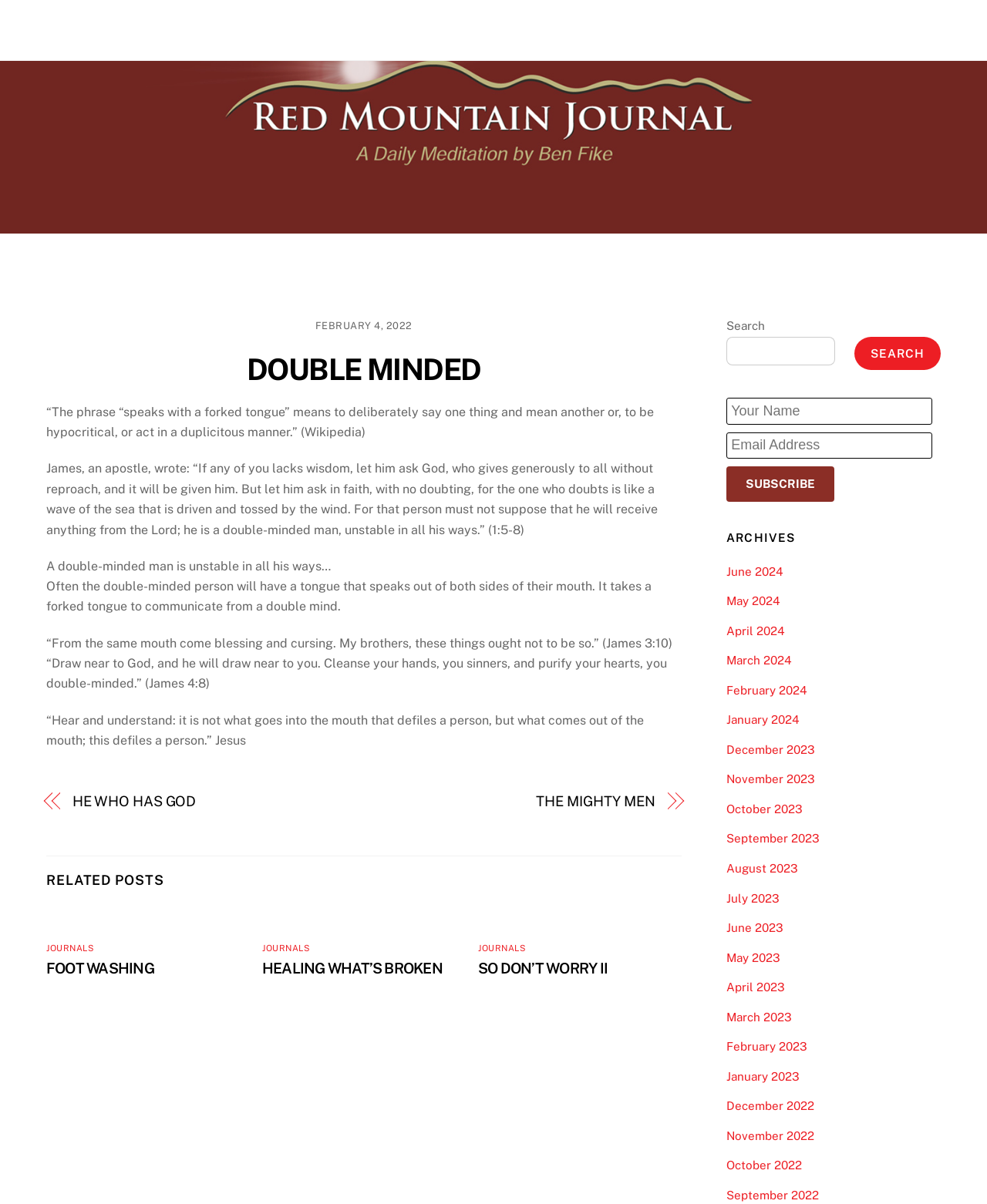Pinpoint the bounding box coordinates of the element that must be clicked to accomplish the following instruction: "View the 'FOOT WASHING' article". The coordinates should be in the format of four float numbers between 0 and 1, i.e., [left, top, right, bottom].

[0.047, 0.797, 0.156, 0.811]